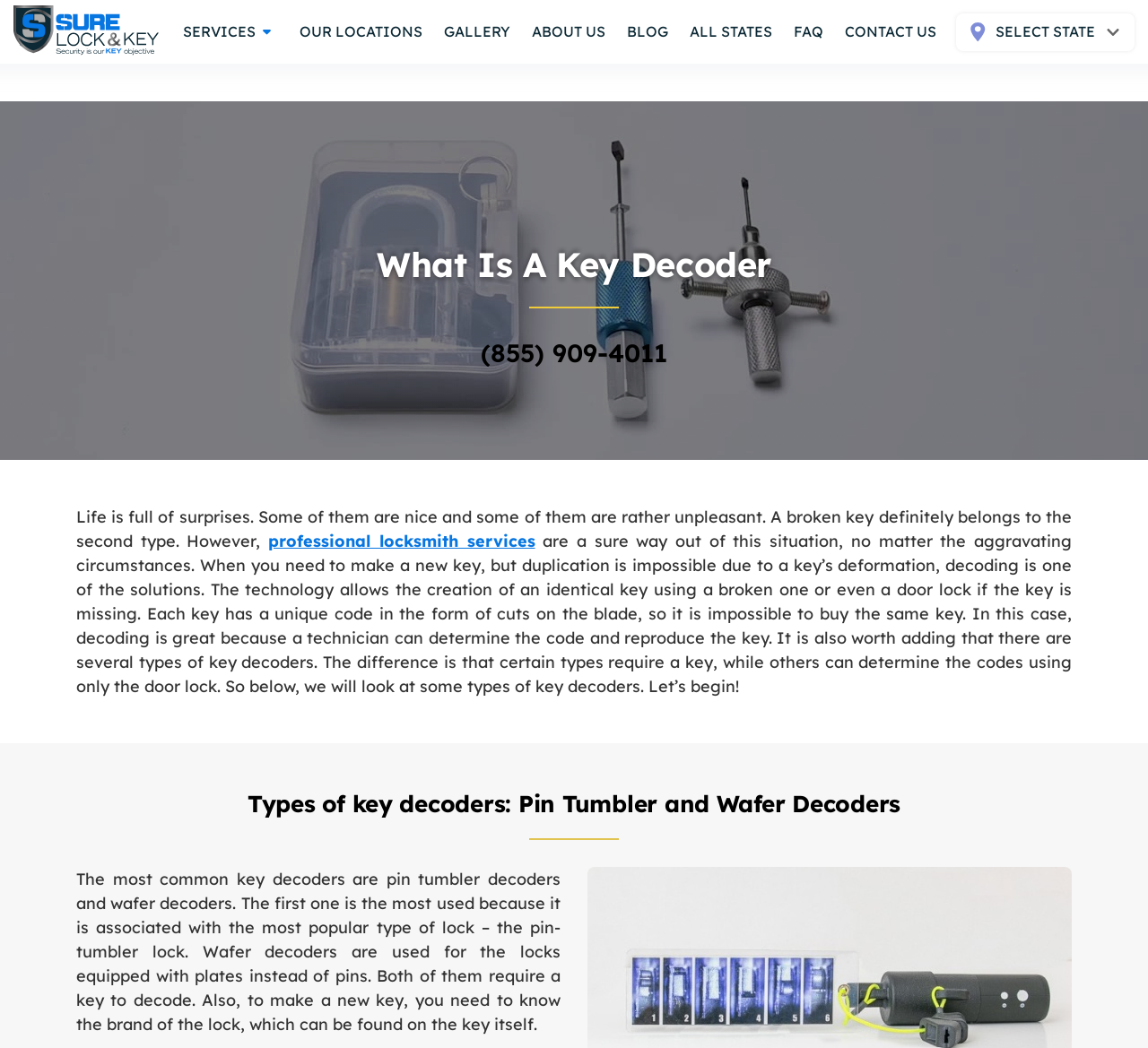What is the company logo located at the top left?
Give a single word or phrase as your answer by examining the image.

Our company logo